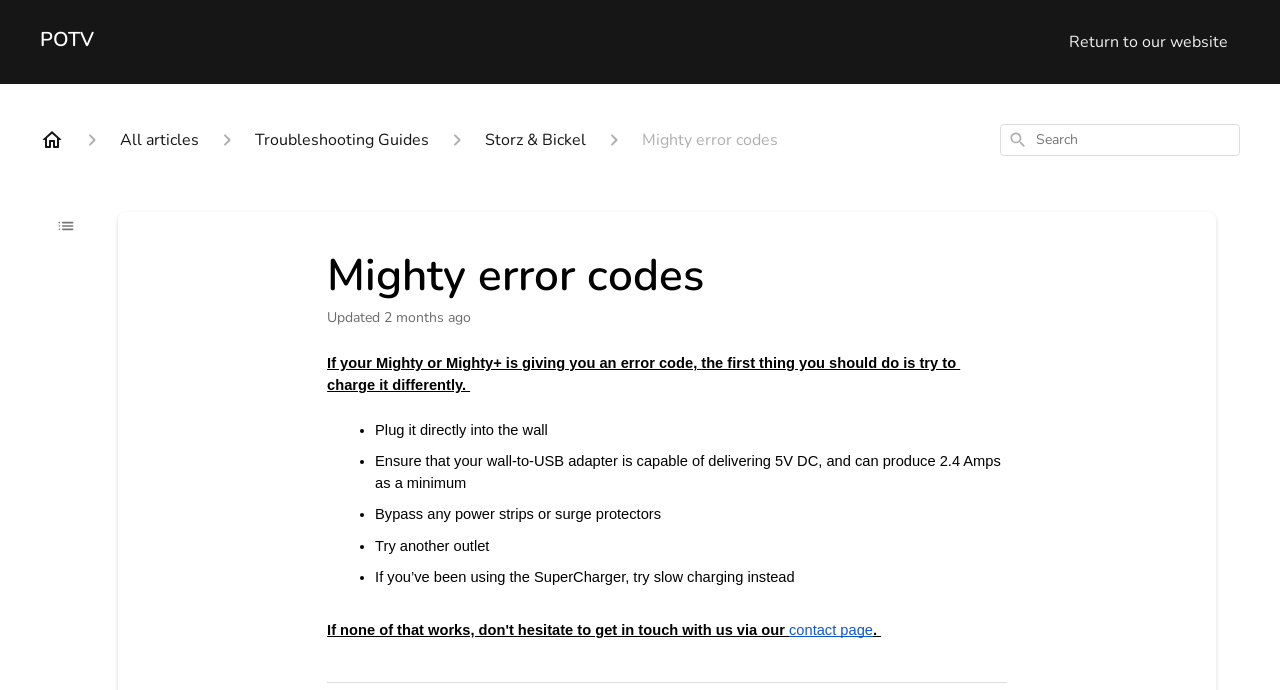Find the bounding box coordinates of the clickable area that will achieve the following instruction: "Check Testimonials".

None